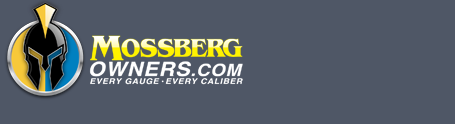Offer a detailed explanation of the image's components.

The image features the logo of "Mossberg Owners," a community website dedicated to enthusiasts of Mossberg firearms. The logo prominently displays a stylized spartan helmet, symbolizing strength and heritage, set against a bright blue and yellow color scheme. Accompanying the logo is the website name, "Mossberg Owners.com," along with the tagline "Every Gauge · Every Caliber," emphasizing the site's comprehensive focus on providing information and resources for Mossberg firearm owners. The overall design conveys a sense of community and expertise within the firearms space.